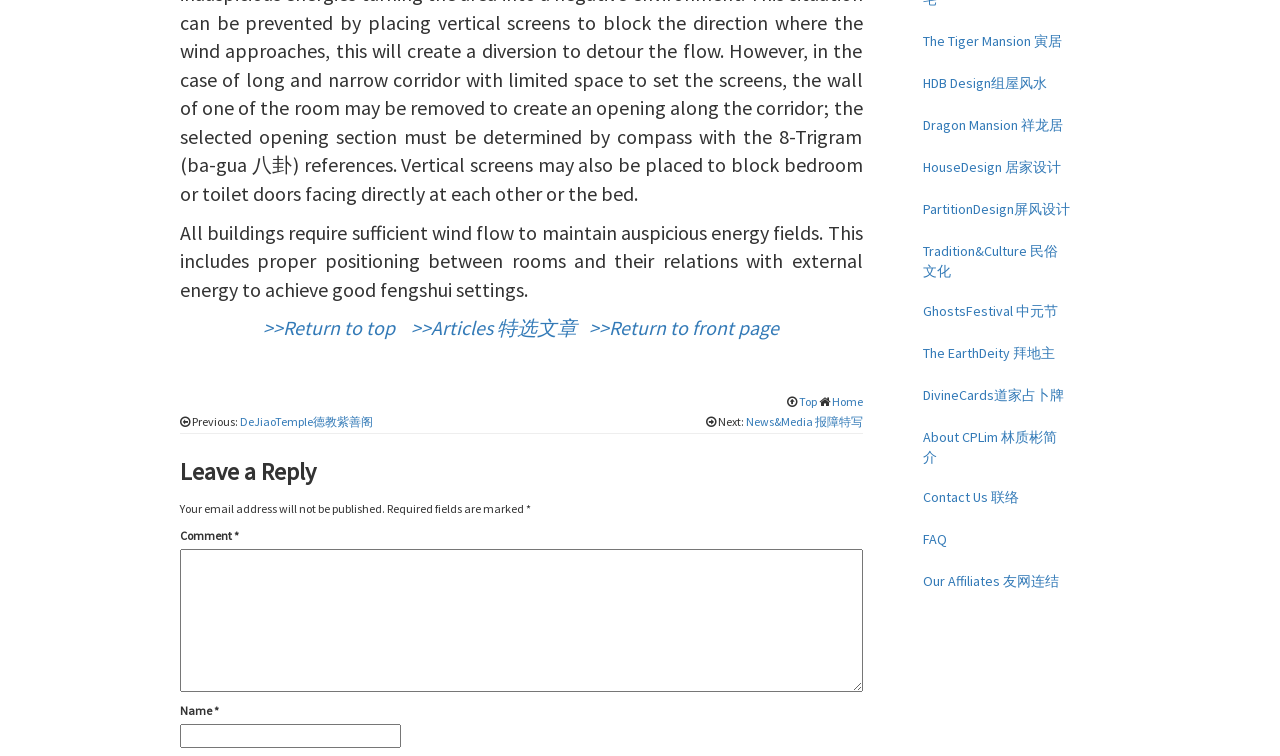Please reply to the following question with a single word or a short phrase:
What is required to leave a comment on this webpage?

Name and email